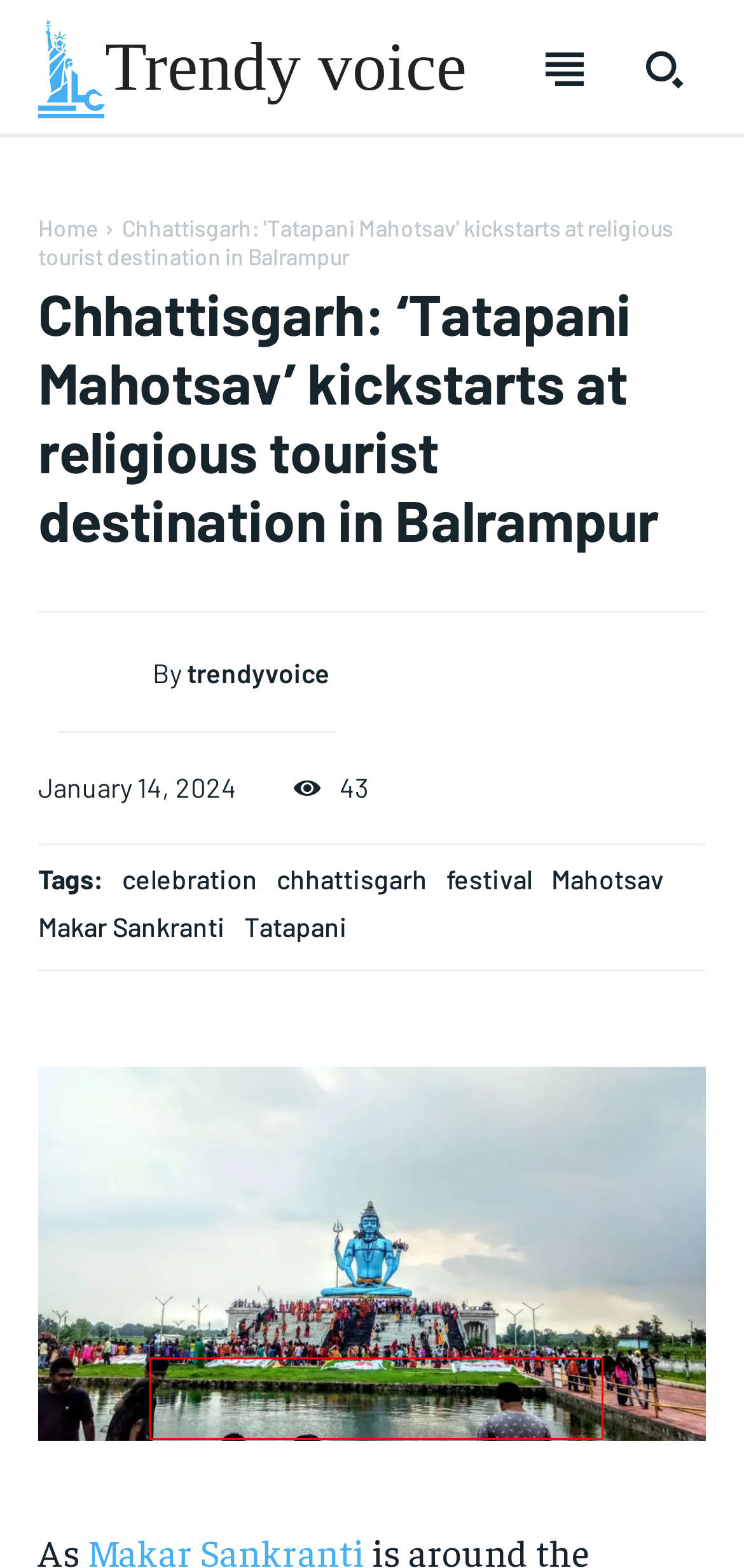By examining the provided screenshot of a webpage, recognize the text within the red bounding box and generate its text content.

By agreeing to this tier, you are billed every month after the first one until you opt out of the monthly subscription.